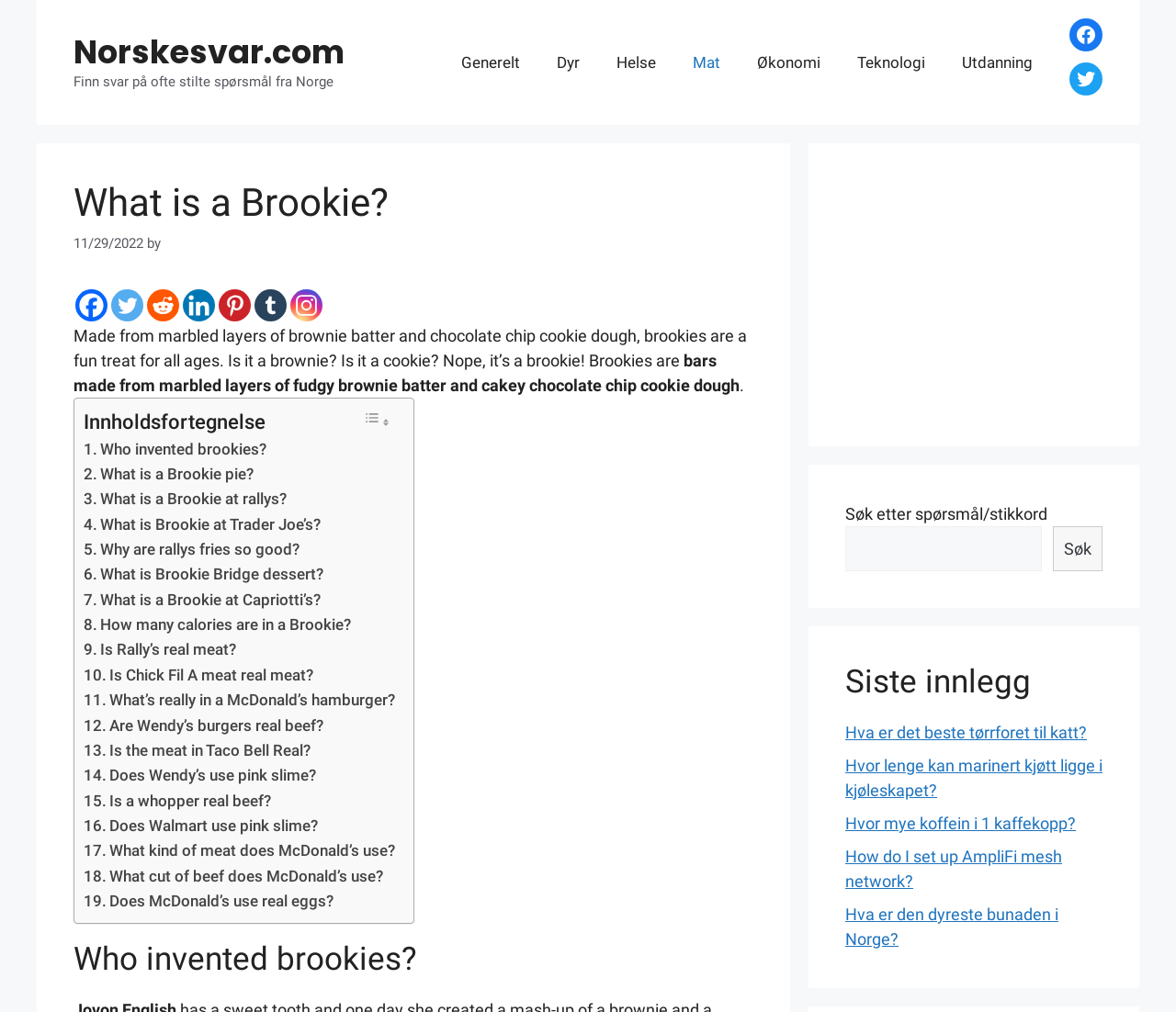Summarize the webpage in an elaborate manner.

This webpage is about brookies, a fun treat made from marbled layers of brownie batter and chocolate chip cookie dough. At the top, there is a banner with a link to the website's homepage, "Norskesvar.com", and a static text that reads "Finn svar på ofte stilte spørsmål fra Norge" (Find answers to frequently asked questions from Norway). Below the banner, there is a primary navigation menu with links to various categories such as "Generelt", "Dyr", "Helse", "Mat", "Økonomi", "Teknologi", and "Utdanning".

On the left side of the page, there is a header section with a heading that reads "What is a Brookie?" and a subheading that describes brookies as a fun treat for all ages. Below the header, there are social media links to Facebook, Twitter, Reddit, LinkedIn, Pinterest, Tumblr, and Instagram.

The main content of the page is divided into sections. The first section describes brookies in more detail, with two paragraphs of text. Below this section, there is a table of contents with links to various questions related to brookies, such as "Who invented brookies?", "What is a Brookie pie?", and "How many calories are in a Brookie?".

On the right side of the page, there are three complementary sections. The first section has a figure with an image of the website's logo. The second section has a search box where users can search for questions or keywords. The third section has a heading that reads "Siste innlegg" (Latest posts) and lists several links to recent articles on the website.

At the bottom of the page, there is a section with a heading that reads "Who invented brookies?" and appears to be a continuation of the main content.